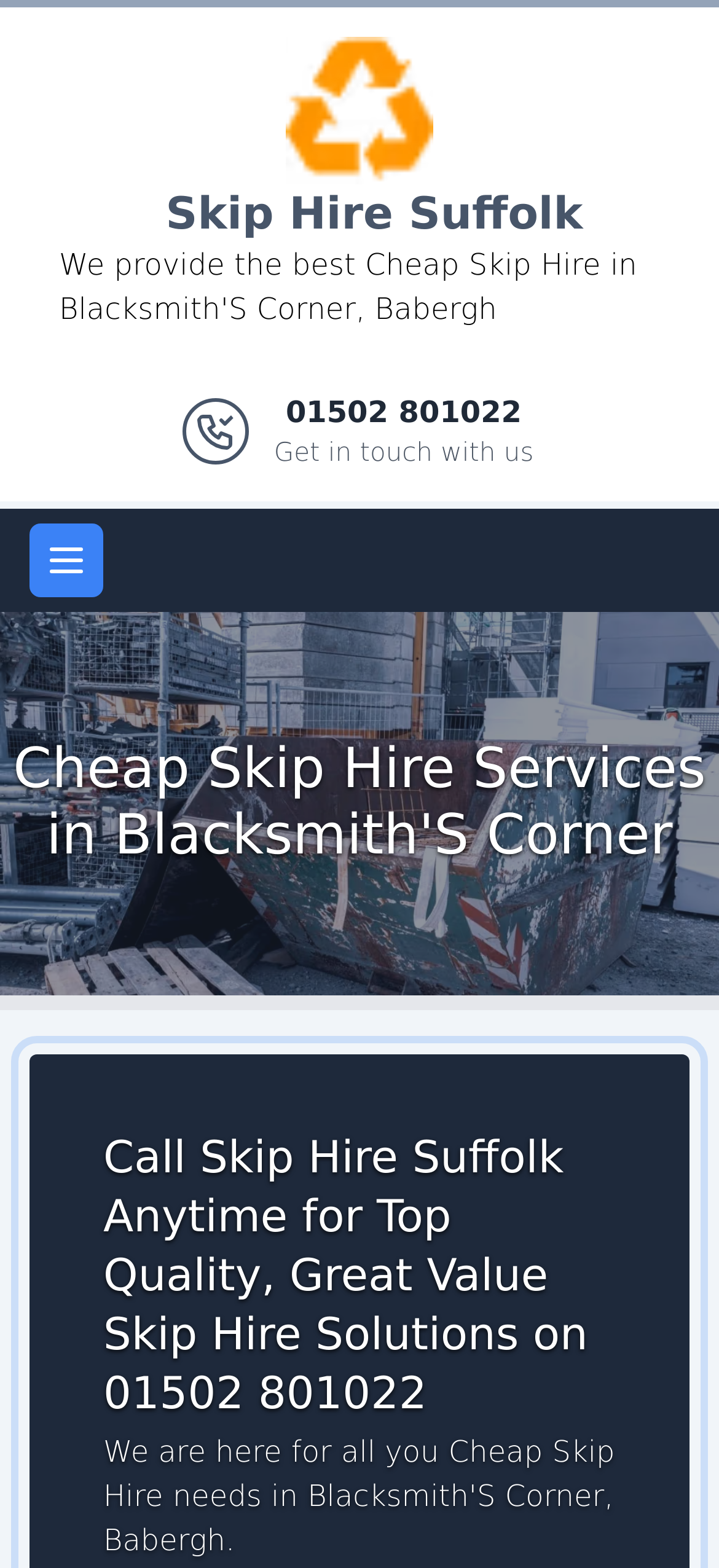Locate the bounding box coordinates of the UI element described by: "Open main menu". The bounding box coordinates should consist of four float numbers between 0 and 1, i.e., [left, top, right, bottom].

[0.041, 0.334, 0.144, 0.381]